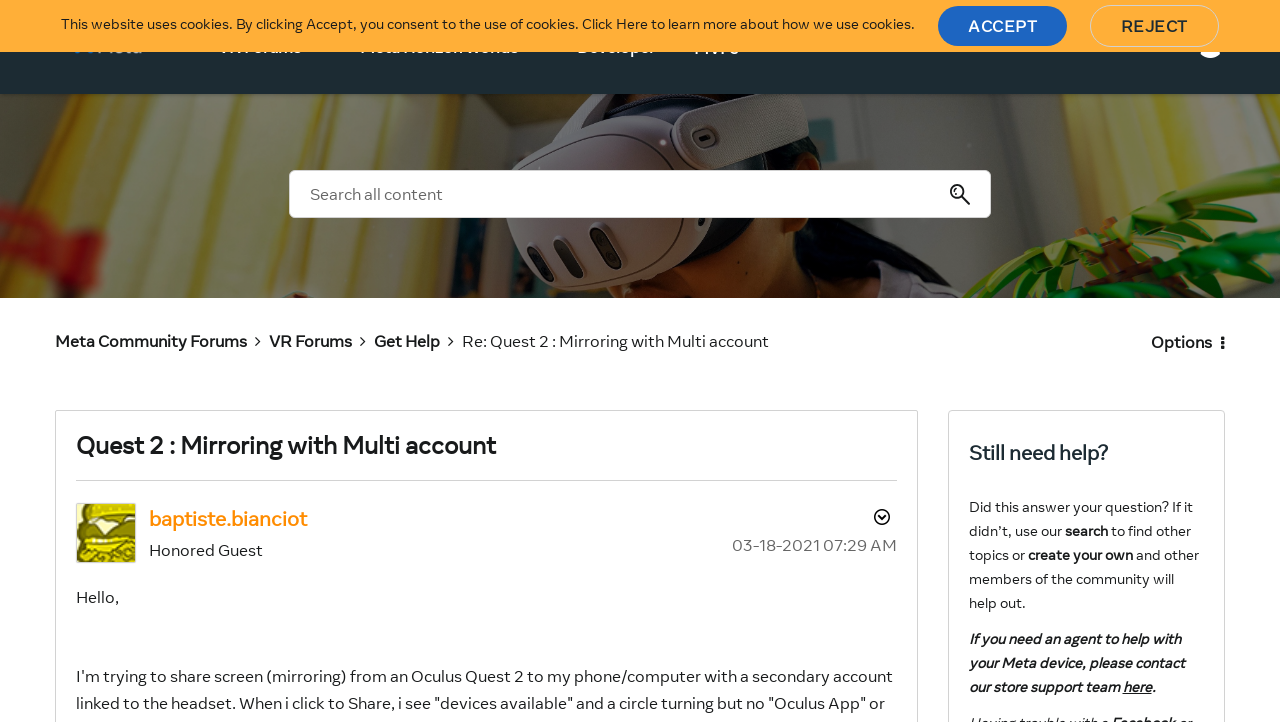Respond to the following question using a concise word or phrase: 
How many links are there in the breadcrumbs navigation?

4